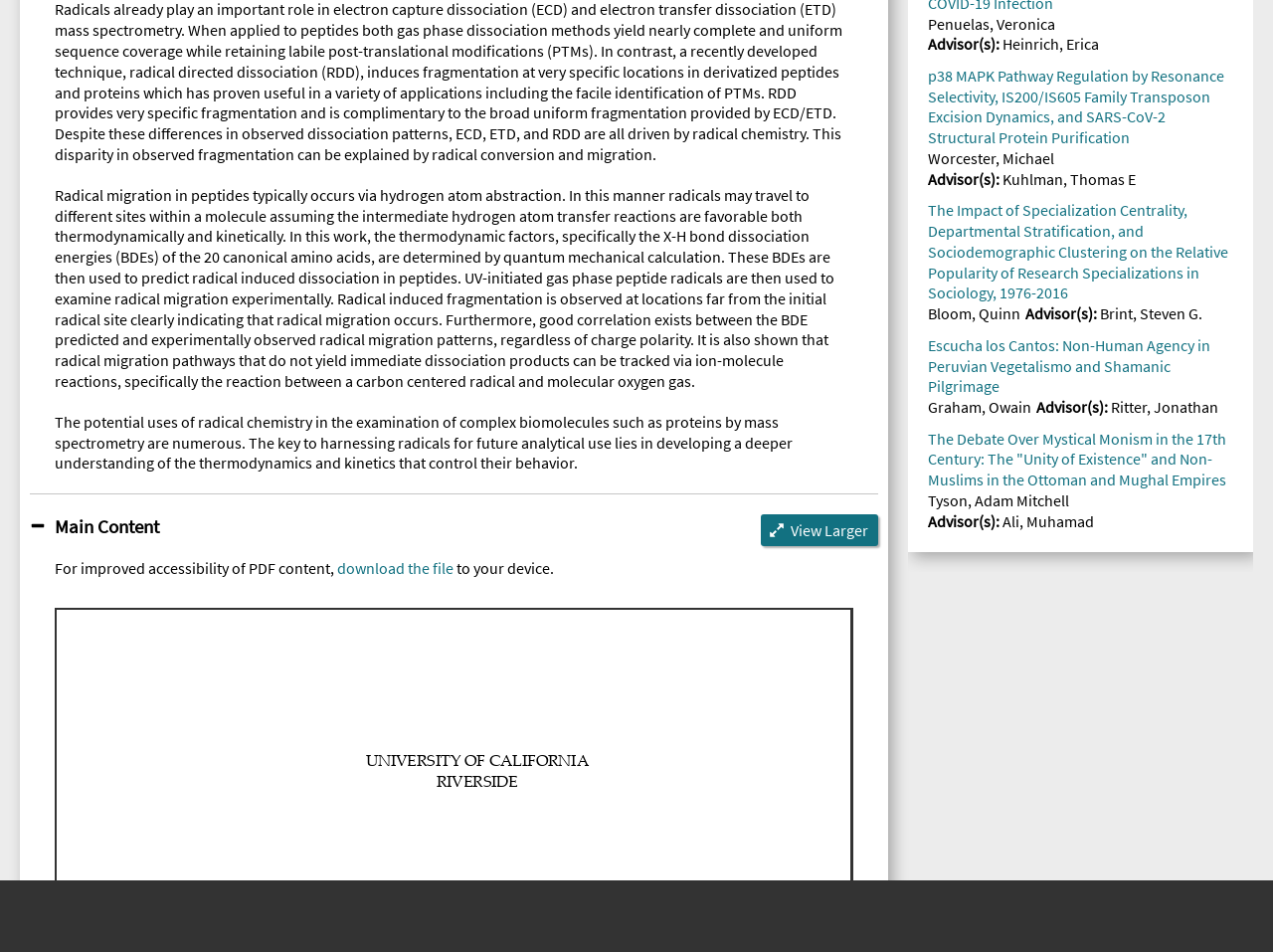Please determine the bounding box coordinates for the UI element described as: "download the file".

[0.265, 0.586, 0.356, 0.607]